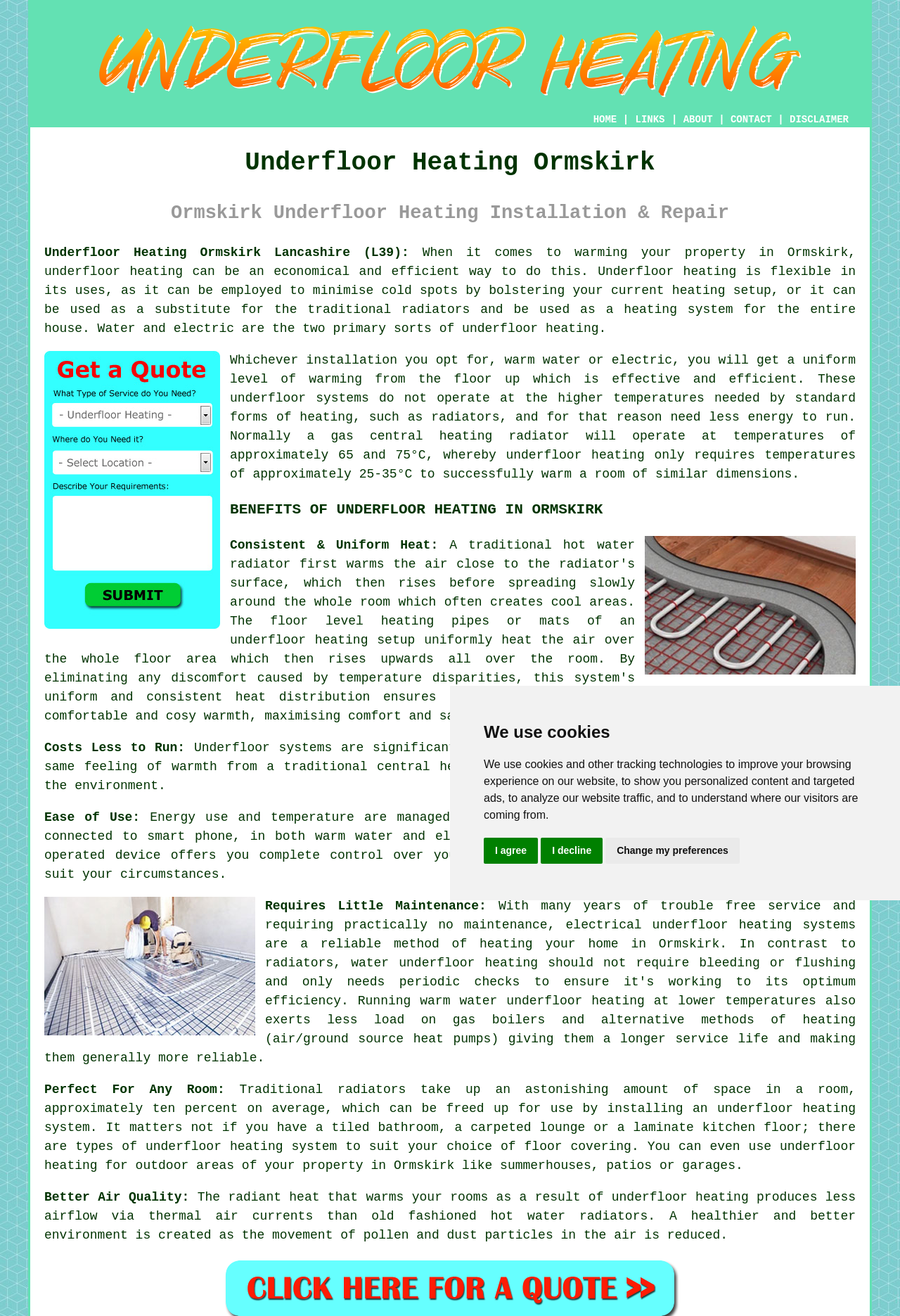Pinpoint the bounding box coordinates for the area that should be clicked to perform the following instruction: "Click the 'LINKS' button".

[0.705, 0.086, 0.739, 0.096]